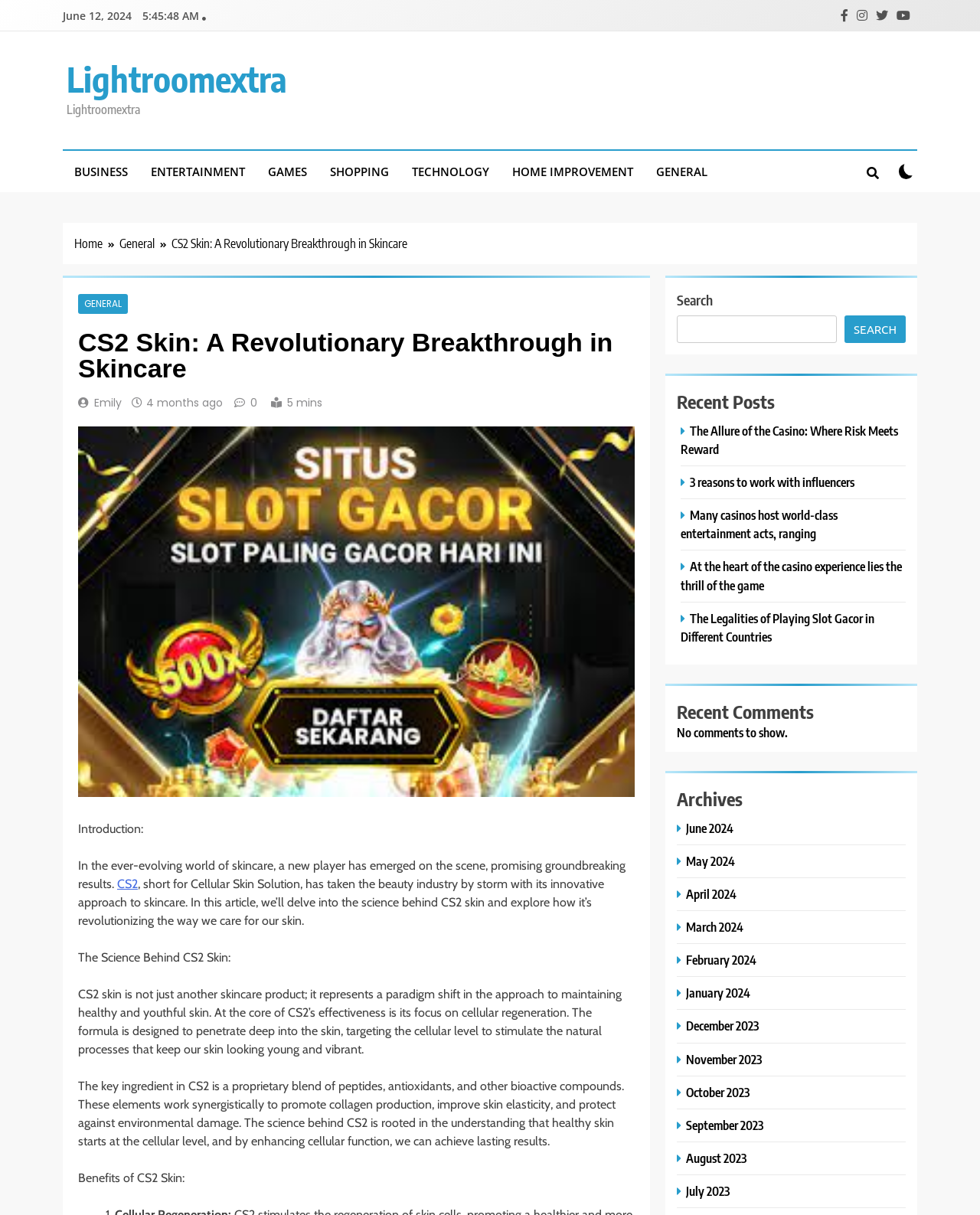Locate the UI element described by parent_node: SEARCH name="s" and provide its bounding box coordinates. Use the format (top-left x, top-left y, bottom-right x, bottom-right y) with all values as floating point numbers between 0 and 1.

[0.691, 0.26, 0.854, 0.282]